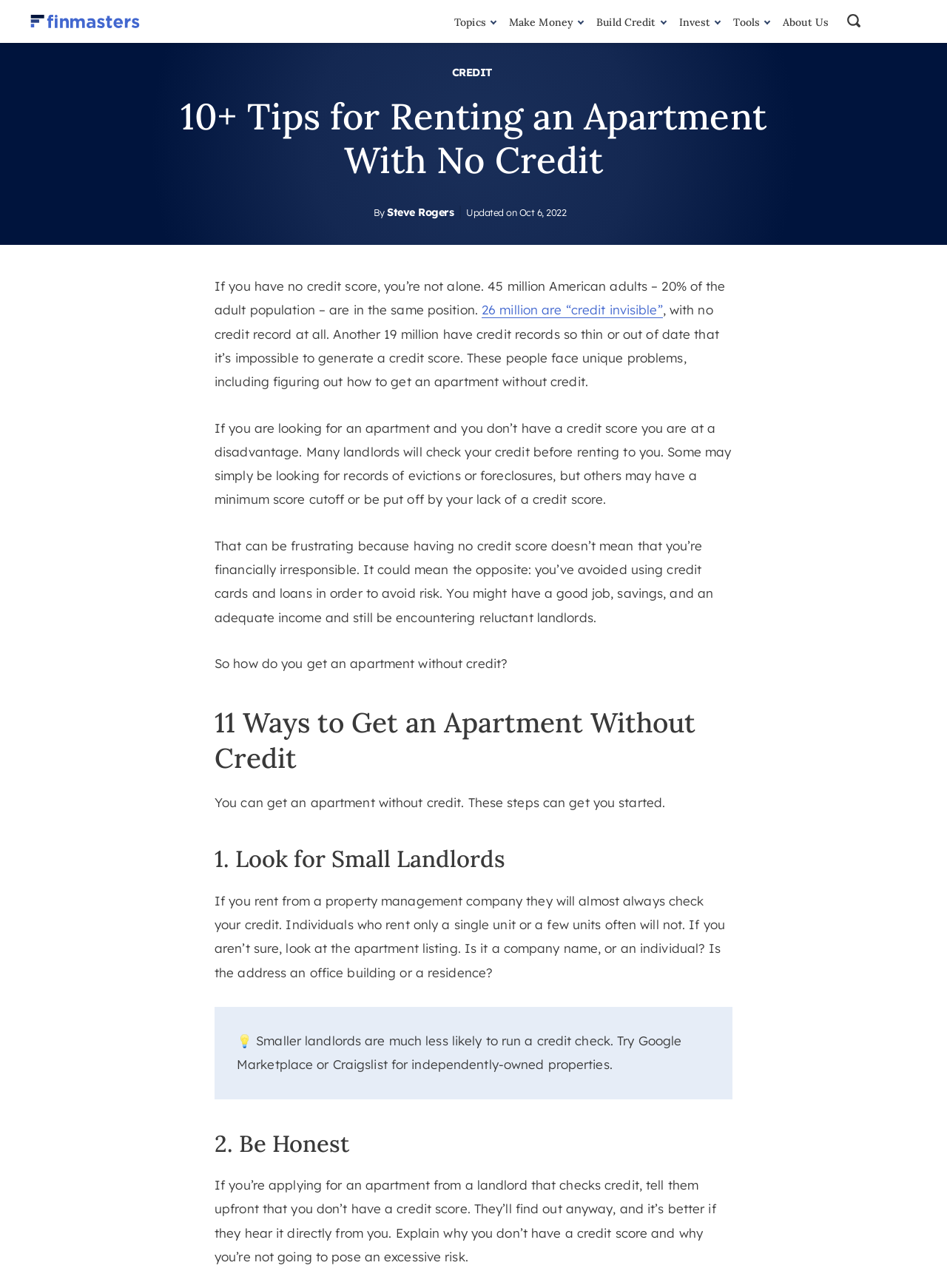Refer to the image and offer a detailed explanation in response to the question: How many million American adults have no credit score?

In the article, I found a sentence that states '45 million American adults – 20% of the adult population – are in the same position.' This suggests that 45 million American adults have no credit score.